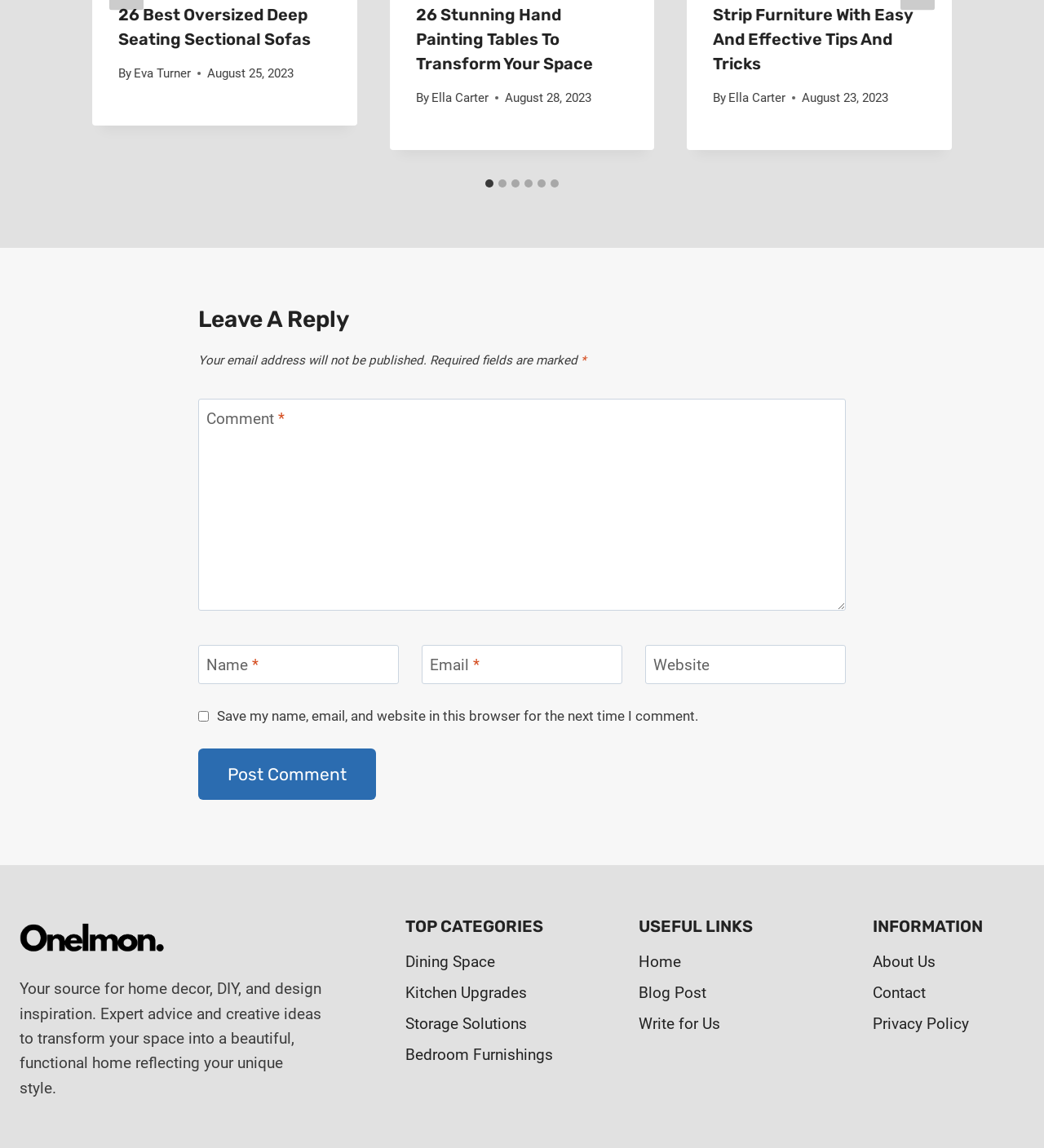What is the purpose of the tablist element?
Based on the content of the image, thoroughly explain and answer the question.

I found the purpose of the tablist element by looking at its description 'Select a slide to show' and its child tab elements with text 'Go to slide 1', 'Go to slide 2', etc.